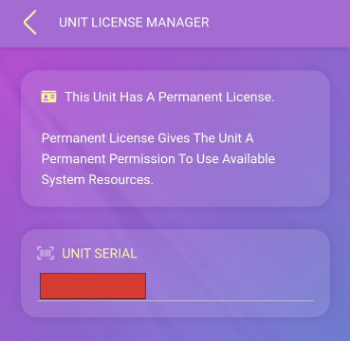What is the licensing status of the unit?
Refer to the image and provide a one-word or short phrase answer.

Permanent License